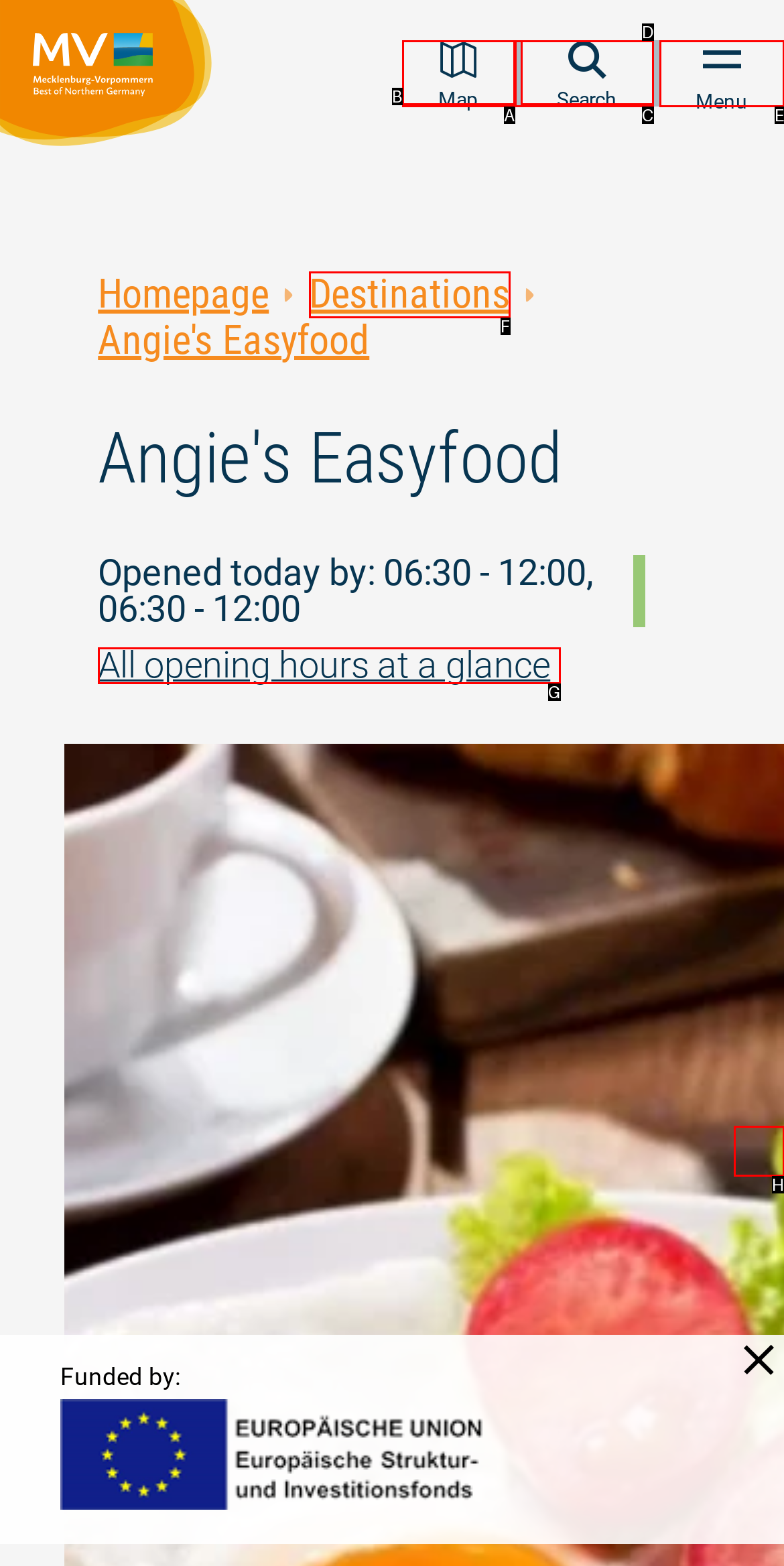Given the description: parent_node: Funded by: title="Close overlay", identify the HTML element that fits best. Respond with the letter of the correct option from the choices.

H